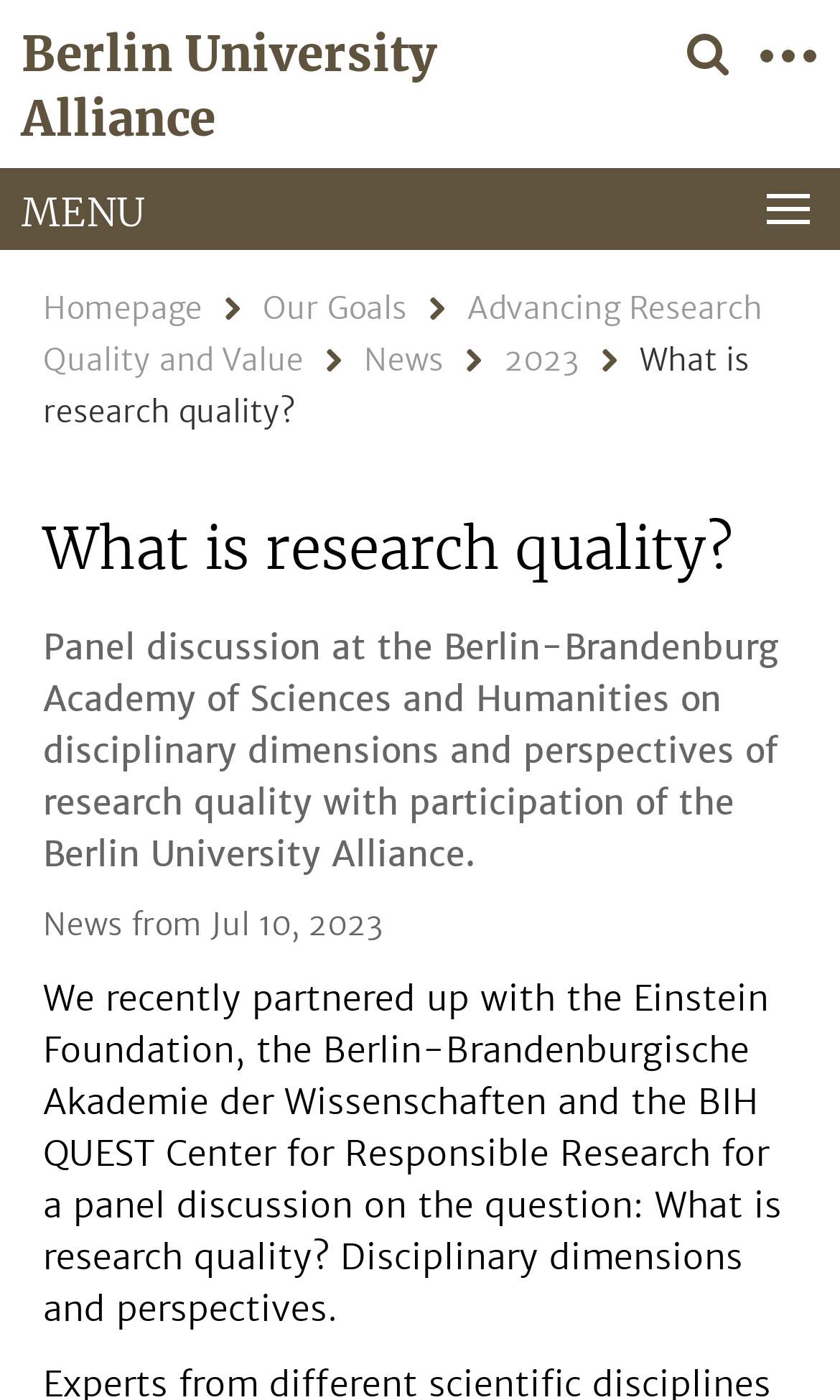What is the date of the news?
Using the image, provide a detailed and thorough answer to the question.

I found a StaticText element with the text 'News from Jul 10, 2023', which suggests that the date of the news is Jul 10, 2023.